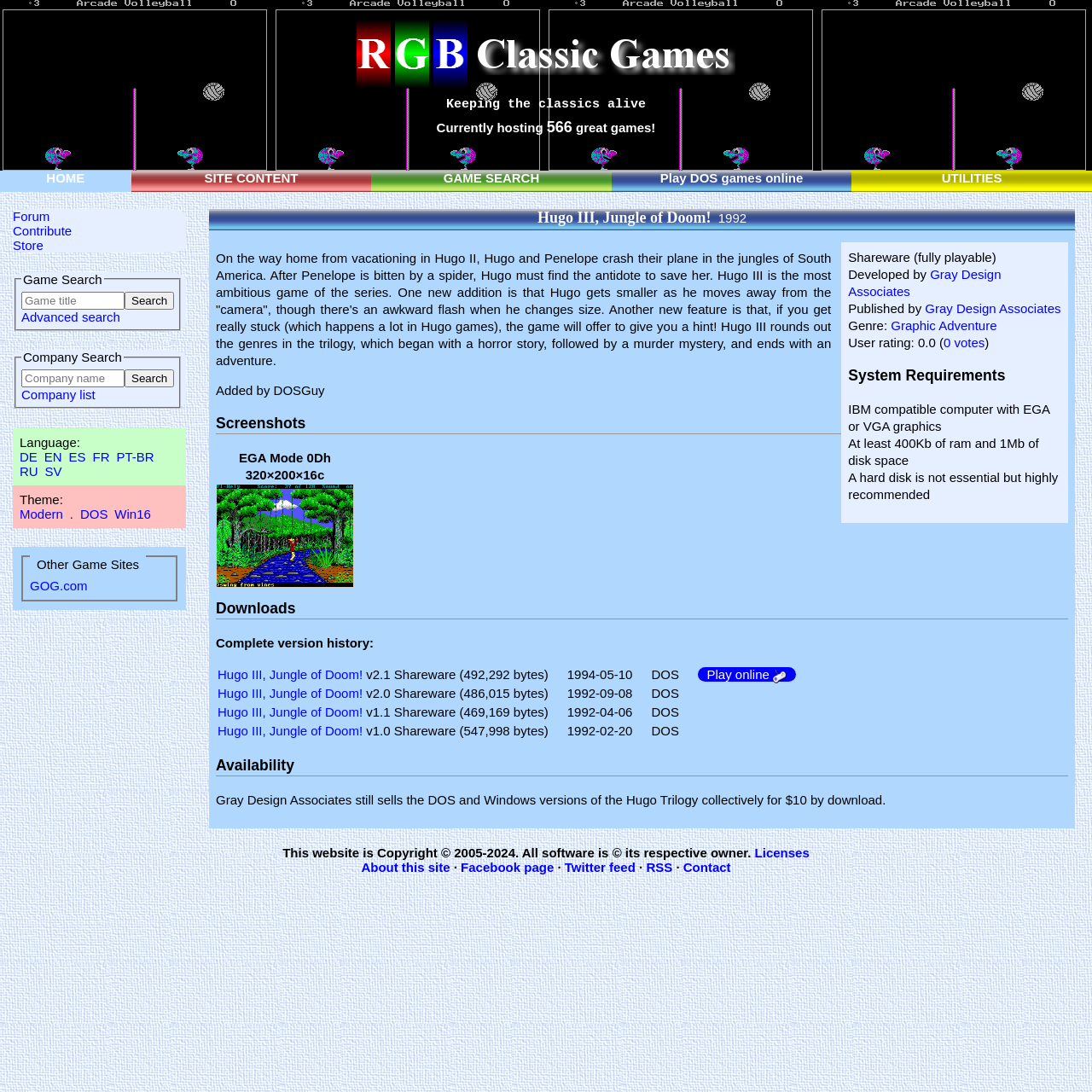Please find the bounding box coordinates of the element that needs to be clicked to perform the following instruction: "Search for a game". The bounding box coordinates should be four float numbers between 0 and 1, represented as [left, top, right, bottom].

[0.02, 0.267, 0.114, 0.283]